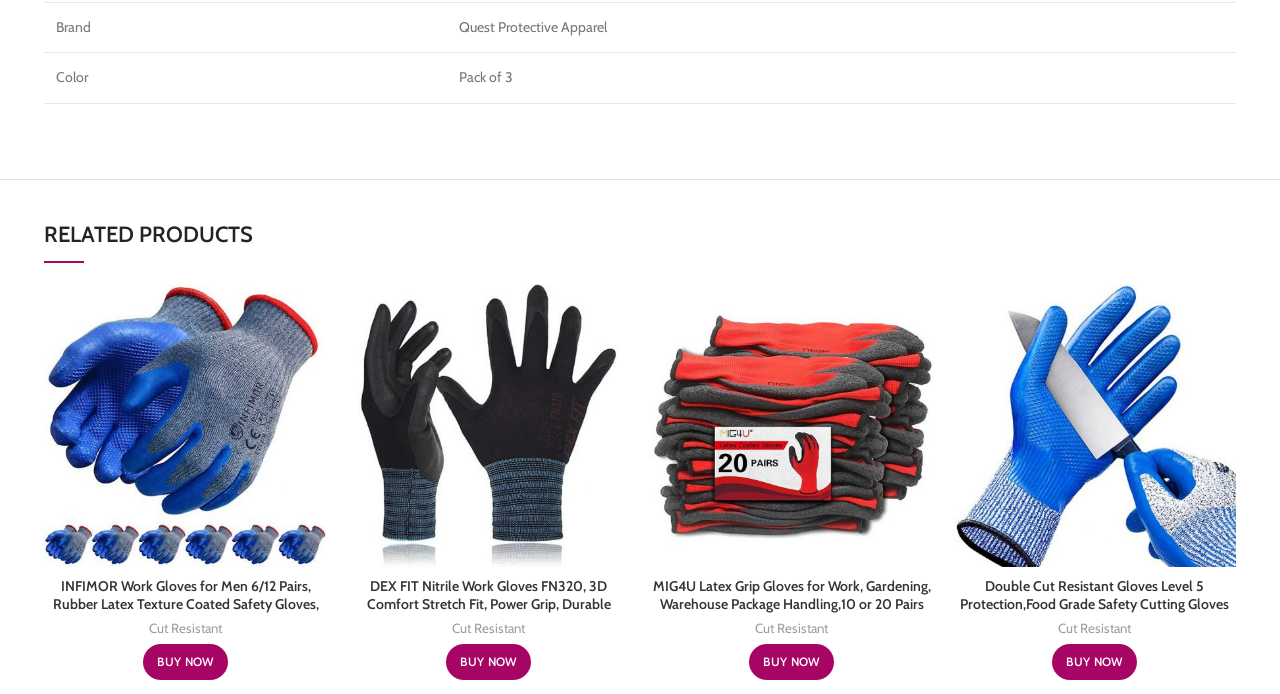Pinpoint the bounding box coordinates of the element to be clicked to execute the instruction: "Click on the 'INFIMOR Work Gloves for Men 6/12 Pairs, Rubber Latex Texture Coated Safety Gloves, Heavy Duty Mechanic Gloves with Grip' link".

[0.041, 0.831, 0.249, 0.909]